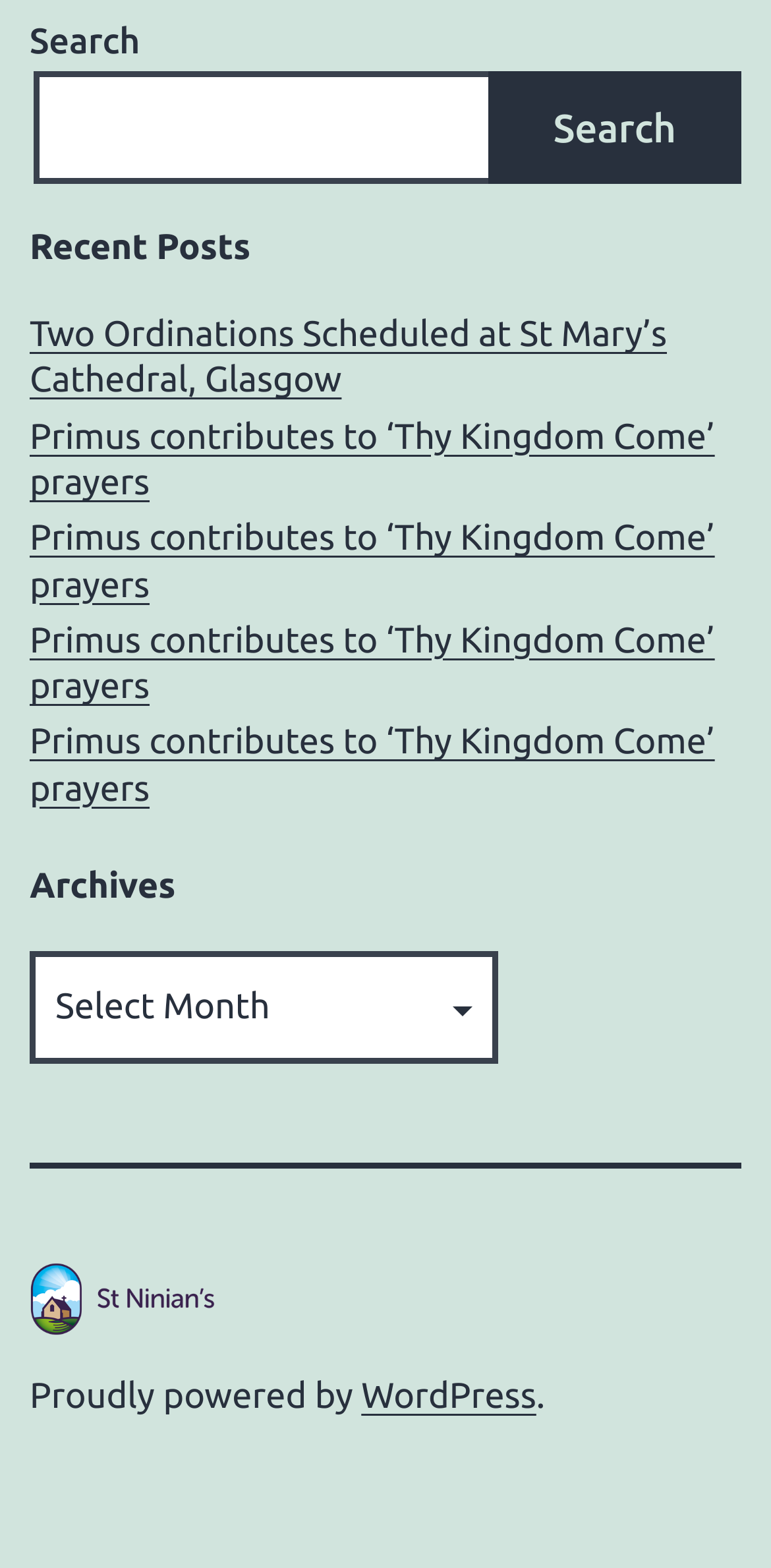Please provide the bounding box coordinates for the element that needs to be clicked to perform the instruction: "Select archives". The coordinates must consist of four float numbers between 0 and 1, formatted as [left, top, right, bottom].

[0.038, 0.607, 0.646, 0.678]